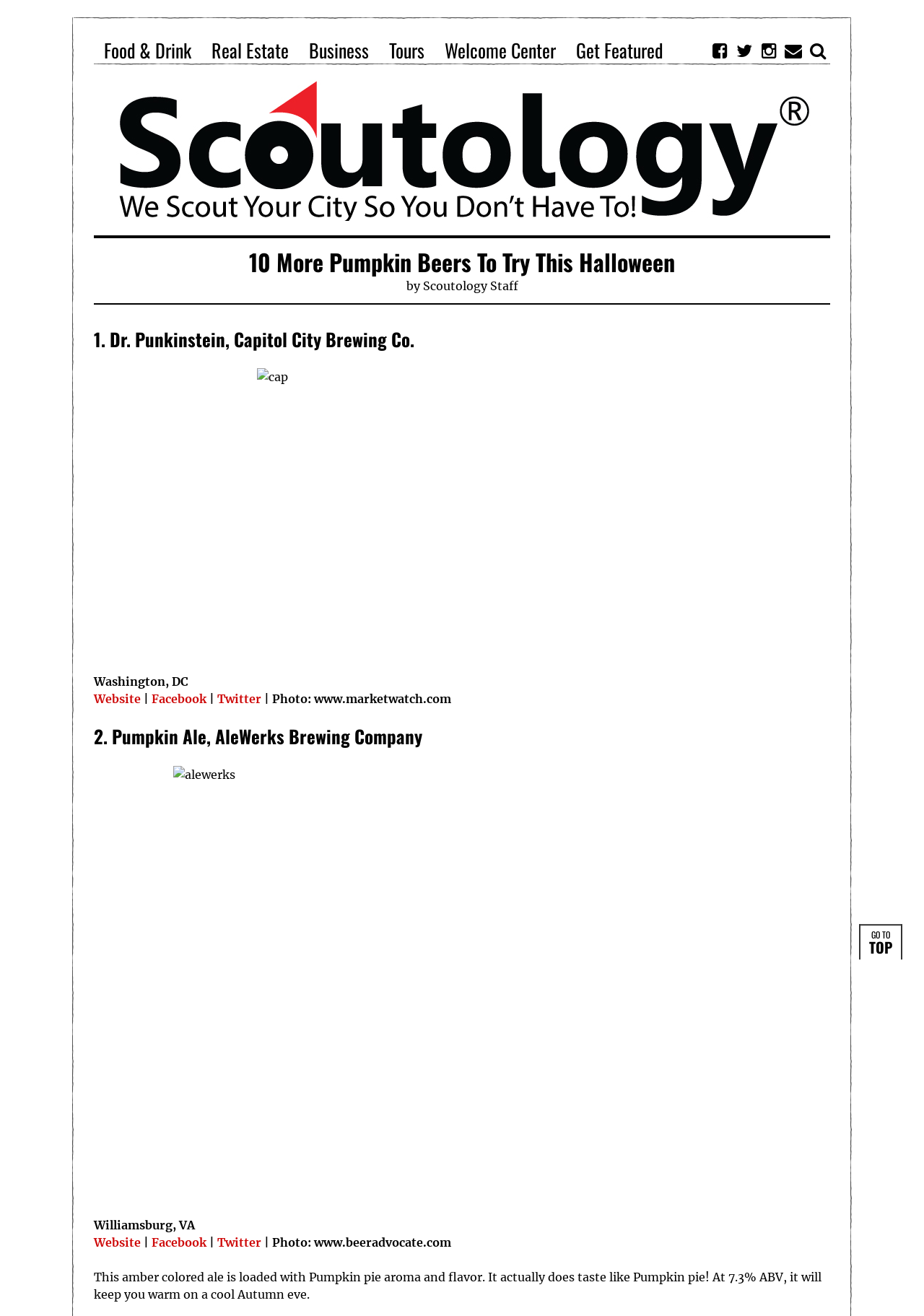Please predict the bounding box coordinates of the element's region where a click is necessary to complete the following instruction: "explore Culinary Nuggets". The coordinates should be represented by four float numbers between 0 and 1, i.e., [left, top, right, bottom].

None